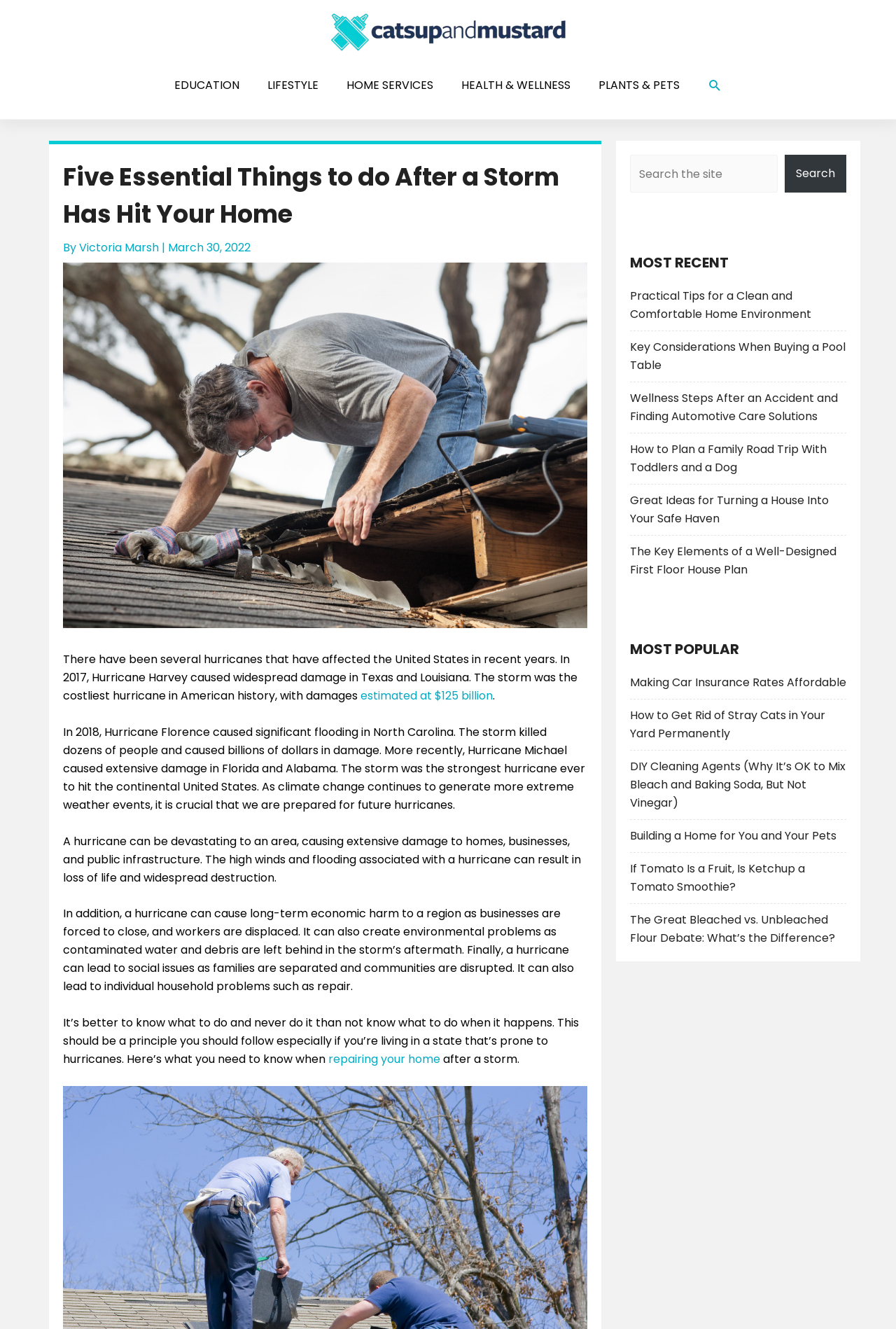Predict the bounding box of the UI element that fits this description: "estimated at $125 billion".

[0.402, 0.518, 0.55, 0.53]